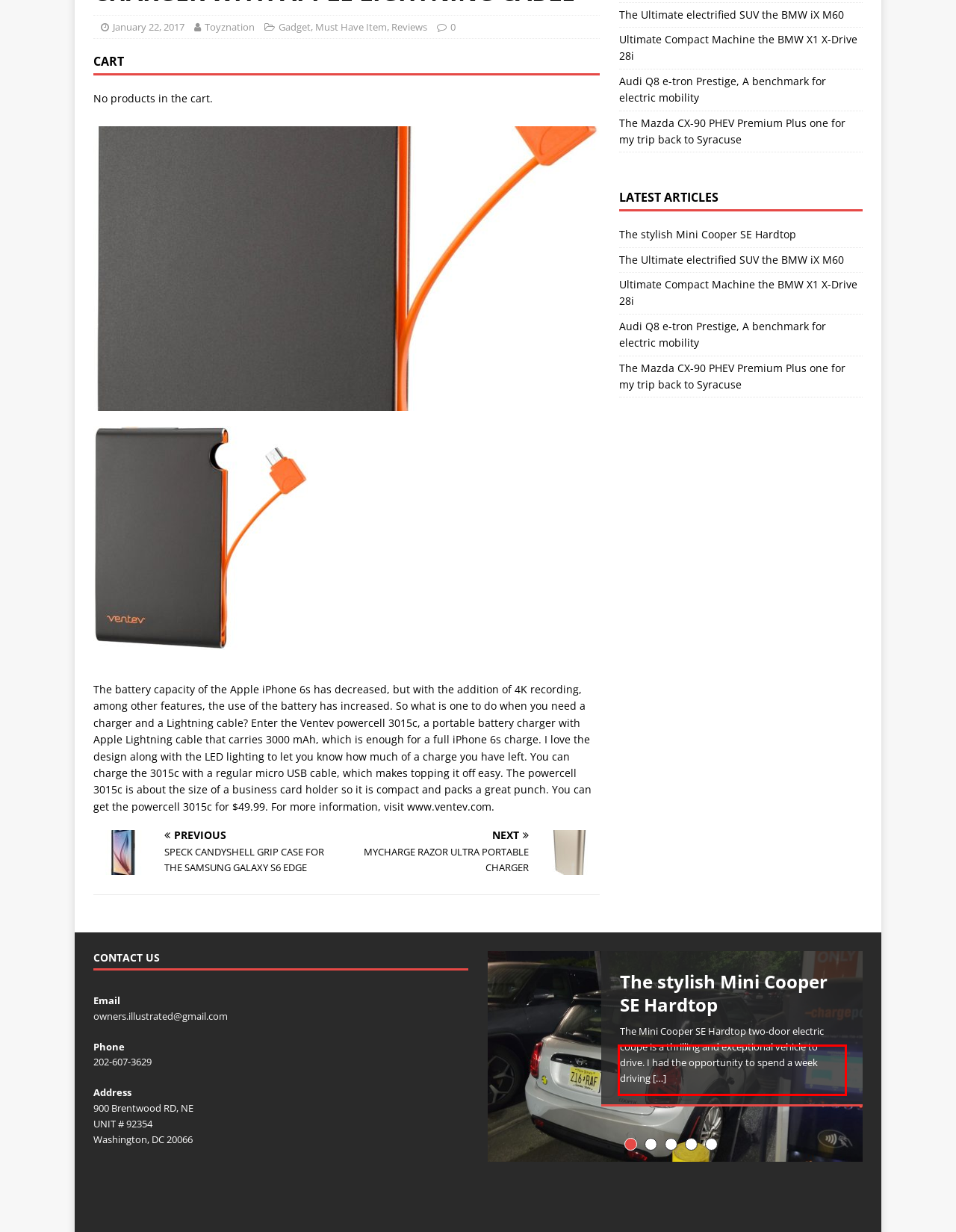You have a screenshot of a webpage, and there is a red bounding box around a UI element. Utilize OCR to extract the text within this red bounding box.

Driving the BMW X1 X-Drive 28i was a delightful experience. This compact SUV is nothing short of spectacular. I had the opportunity to drive it […]